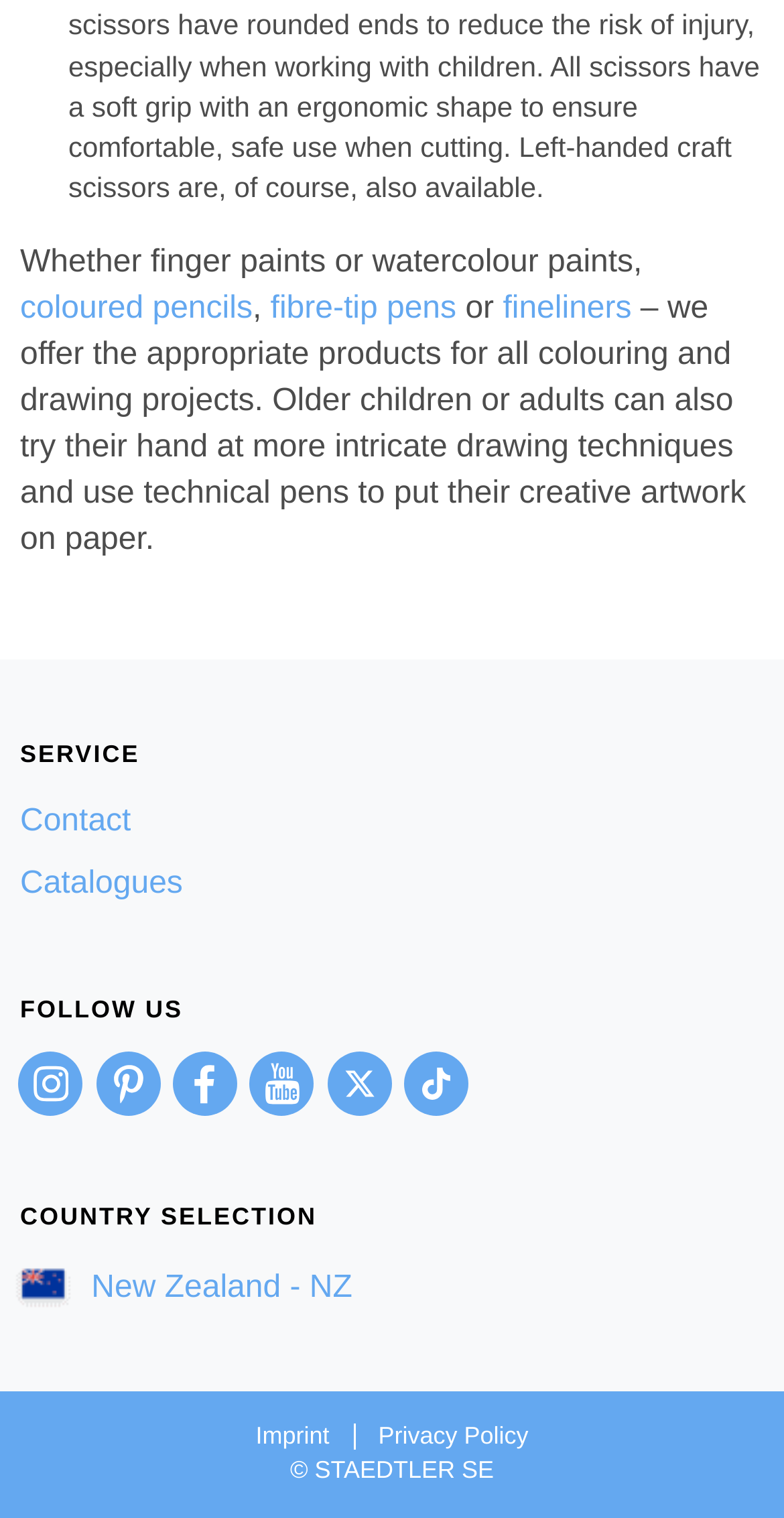How many links are there in the SERVICE section?
From the image, respond with a single word or phrase.

3